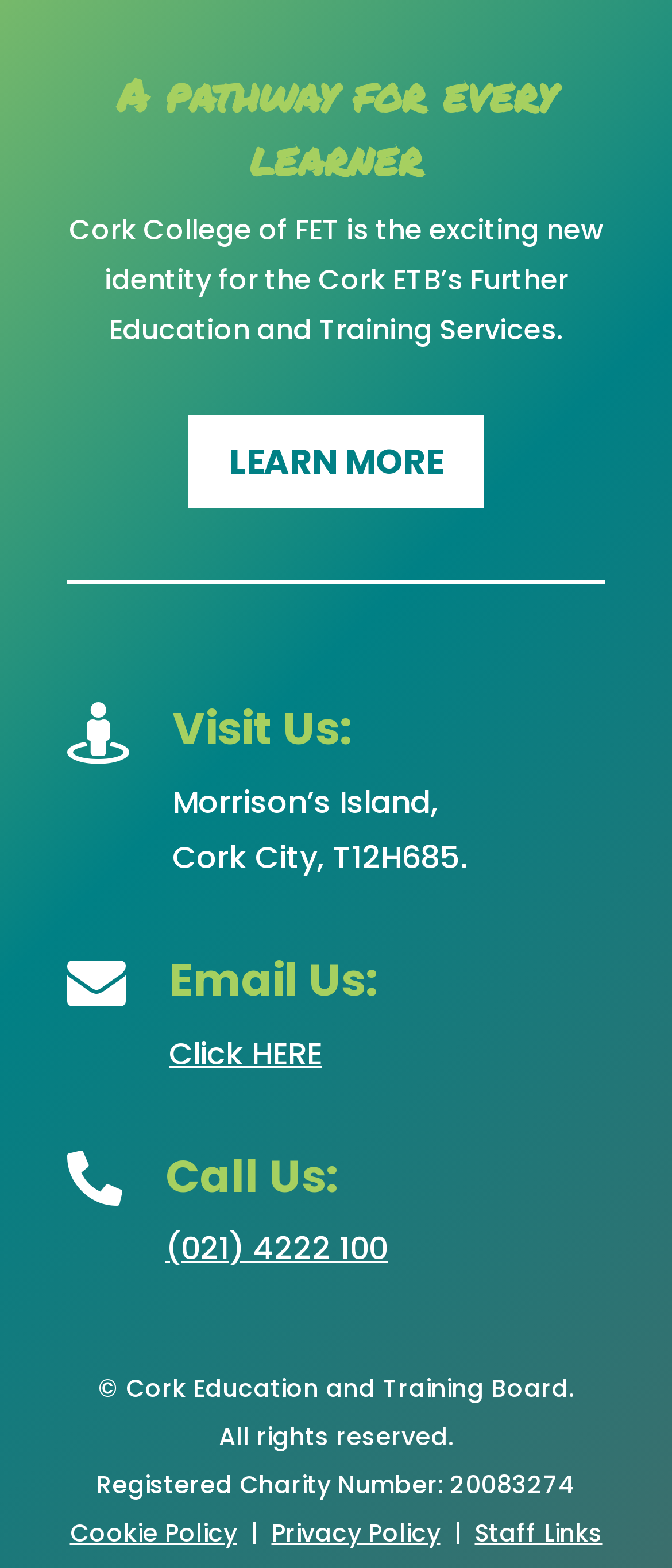How can I contact the college by email?
Based on the image content, provide your answer in one word or a short phrase.

Click HERE